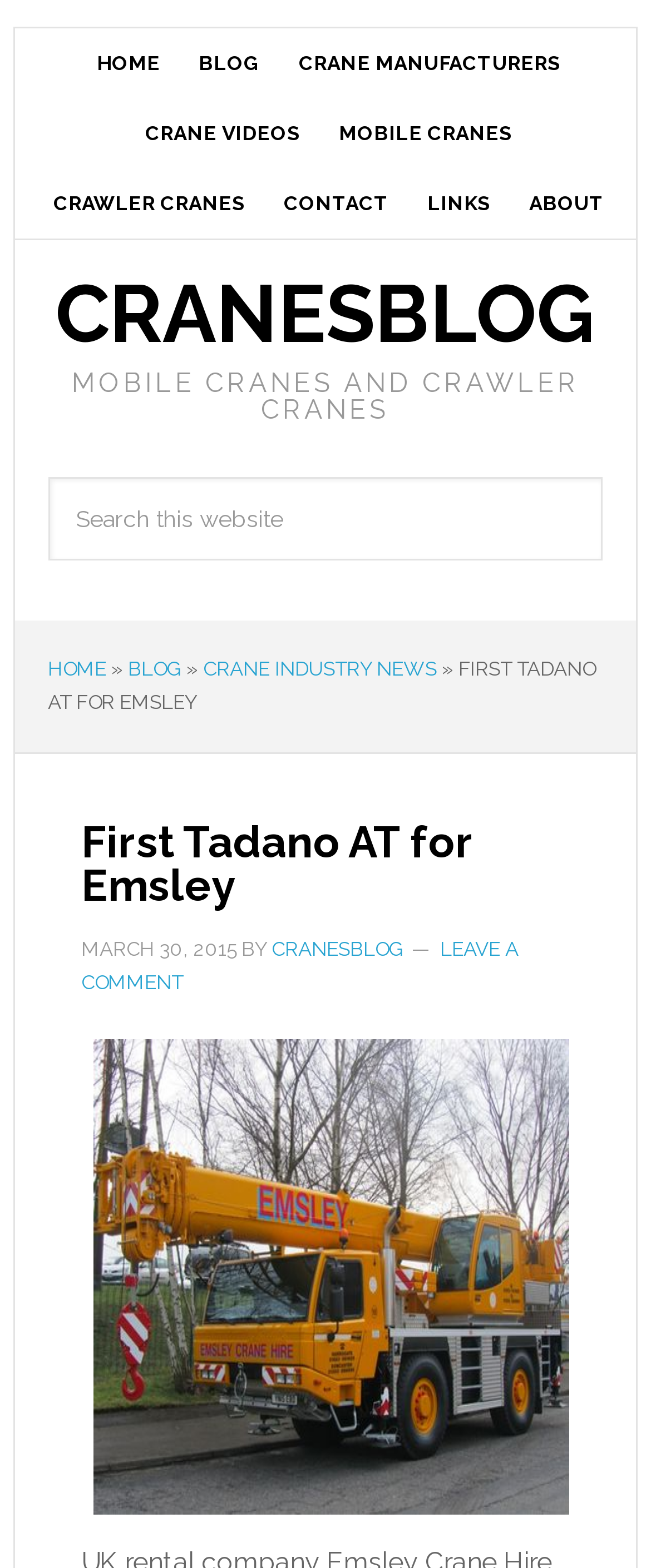Could you determine the bounding box coordinates of the clickable element to complete the instruction: "search this website"? Provide the coordinates as four float numbers between 0 and 1, i.e., [left, top, right, bottom].

[0.074, 0.304, 0.926, 0.357]